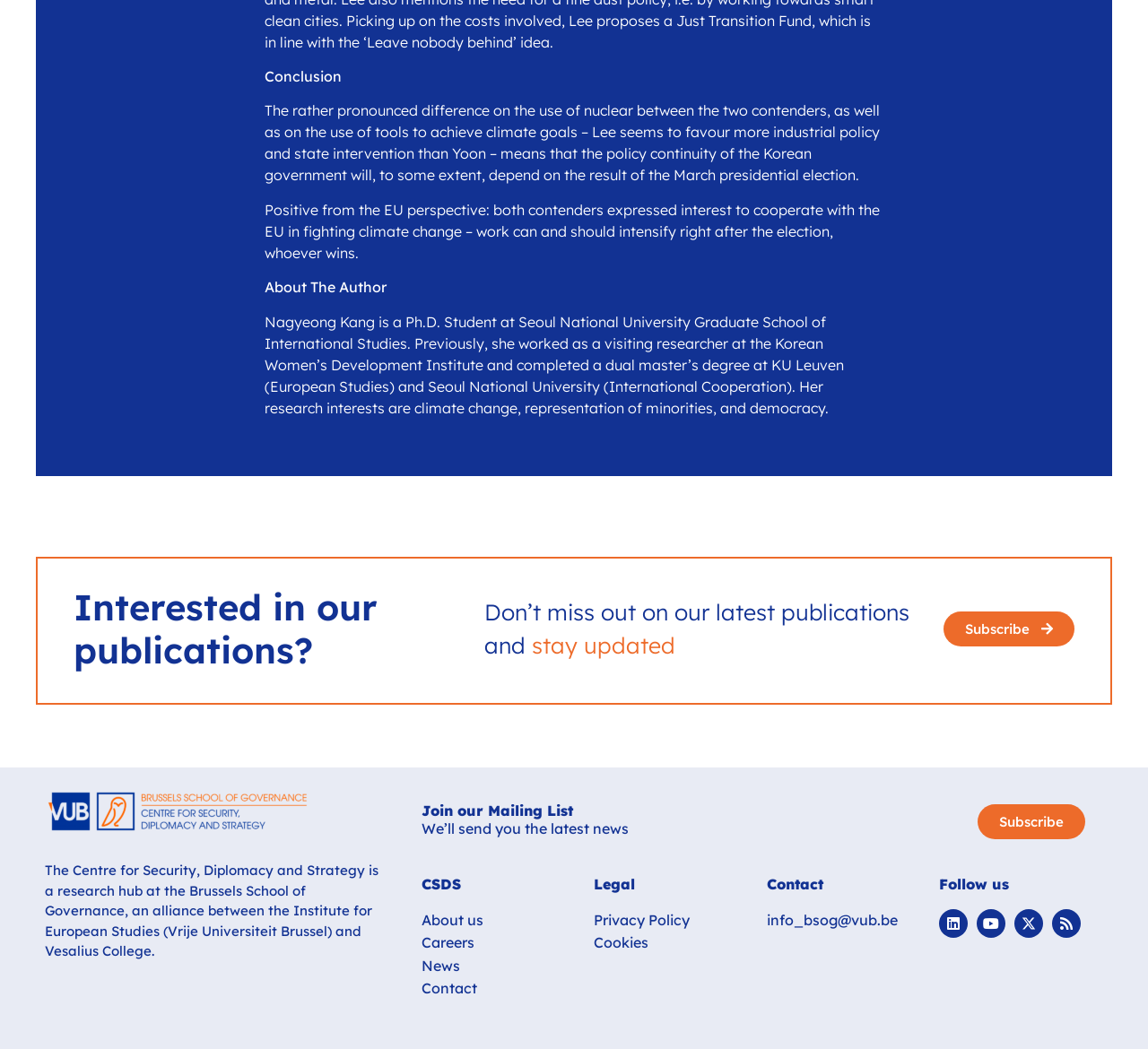Use the information in the screenshot to answer the question comprehensively: What is the name of the research hub?

The name of the research hub can be found in the section at the bottom-left part of the webpage. The text 'The Centre for Security, Diplomacy and Strategy is a research hub at the Brussels School of Governance...' indicates that the name of the research hub is The Centre for Security, Diplomacy and Strategy.